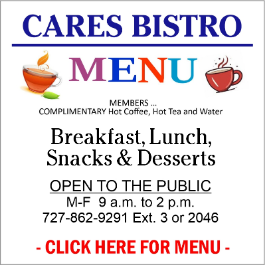Describe all elements and aspects of the image.

The image showcases the menu for "CARES BISTRO," prominently featuring the word "MENU" in colorful, bold letters at the top. Accompanied by illustrations of steaming cups, the menu indicates that members receive complimentary coffee, hot tea, and water. It highlights the offerings of breakfast, lunch, snacks, and desserts, with operating hours listed as Monday to Friday from 9 a.m. to 2 p.m. Contact information is included, providing a phone number for inquiries. A clickable link directs viewers to view the full menu, inviting the public to enjoy the bistro's services. This image emphasizes a welcoming atmosphere aimed at enhancing the dining experience for community members and guests.